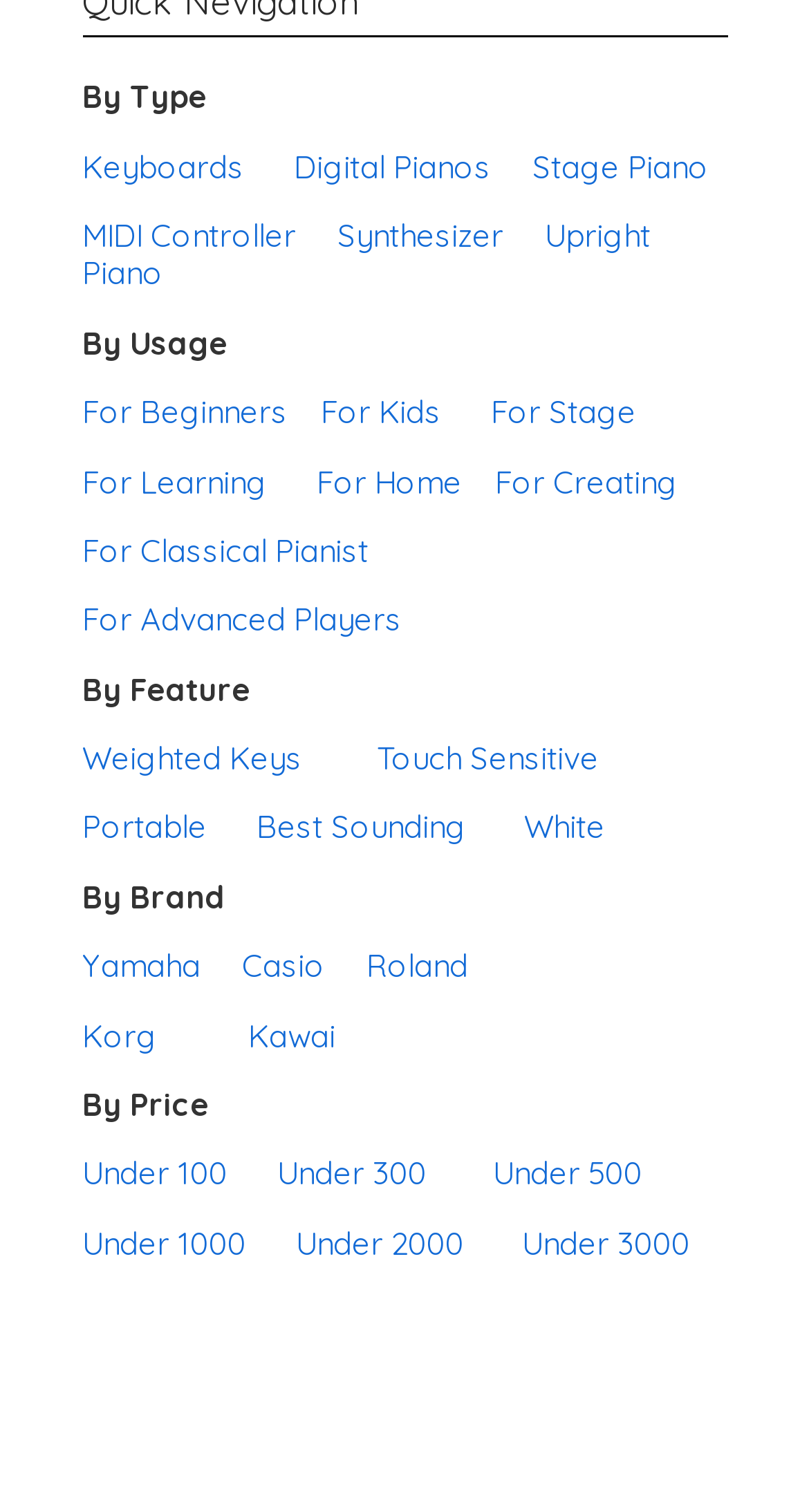Show the bounding box coordinates for the HTML element as described: "Digital Pianos".

[0.363, 0.097, 0.606, 0.123]